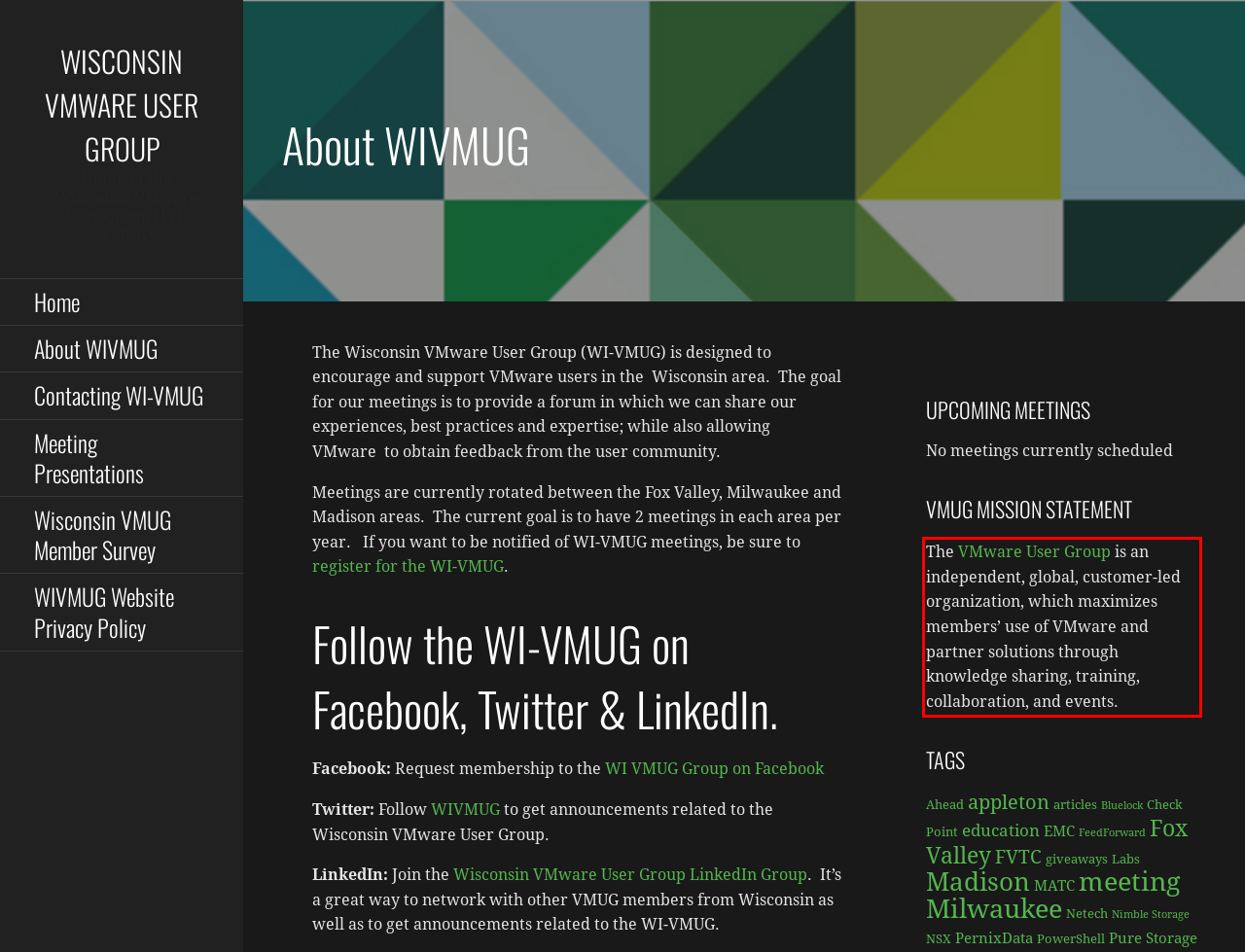Please examine the screenshot of the webpage and read the text present within the red rectangle bounding box.

The VMware User Group is an independent, global, customer-led organization, which maximizes members’ use of VMware and partner solutions through knowledge sharing, training, collaboration, and events.